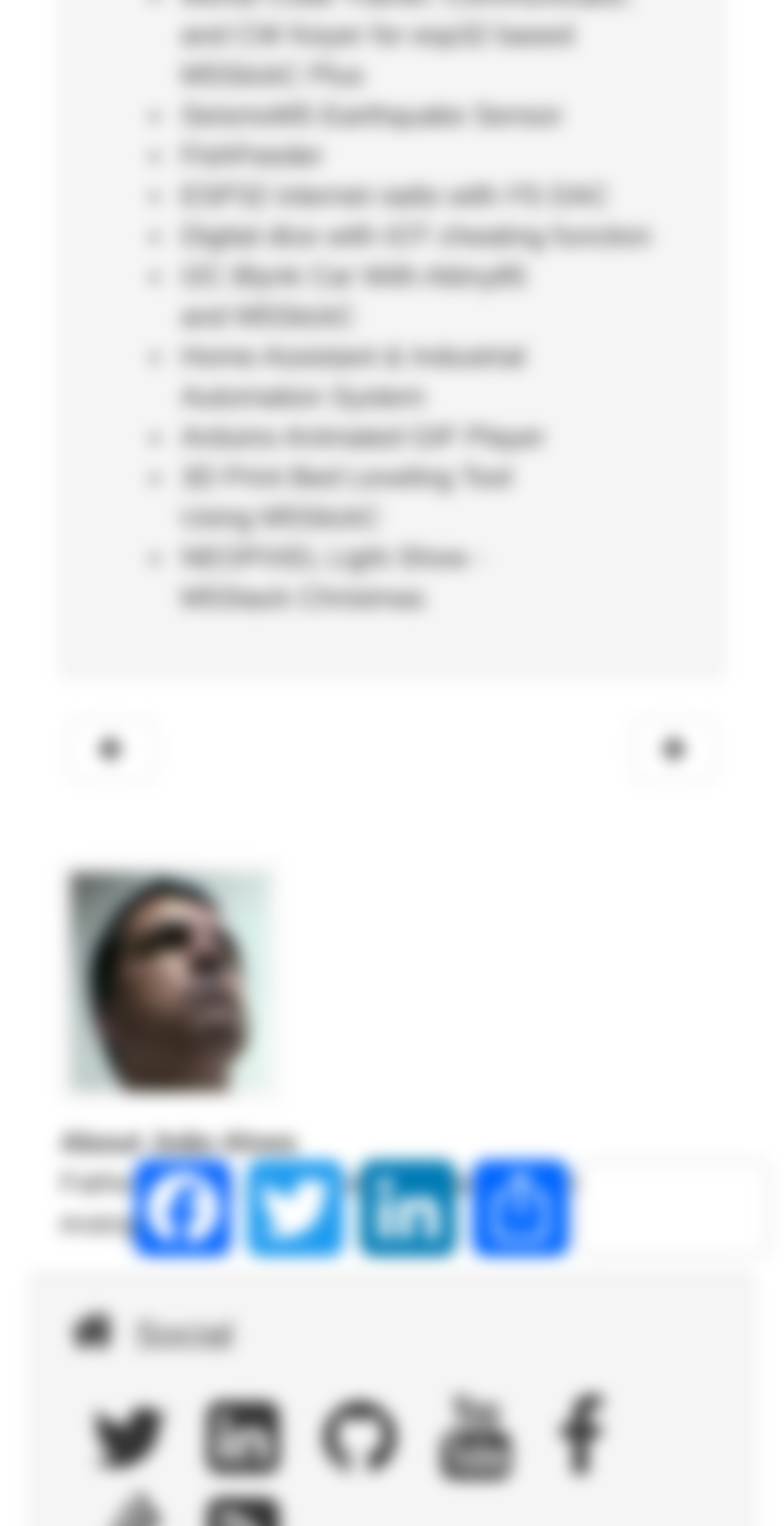Provide the bounding box coordinates, formatted as (top-left x, top-left y, bottom-right x, bottom-right y), with all values being floating point numbers between 0 and 1. Identify the bounding box of the UI element that matches the description: Arduino Animated GIF Player

[0.231, 0.276, 0.696, 0.297]